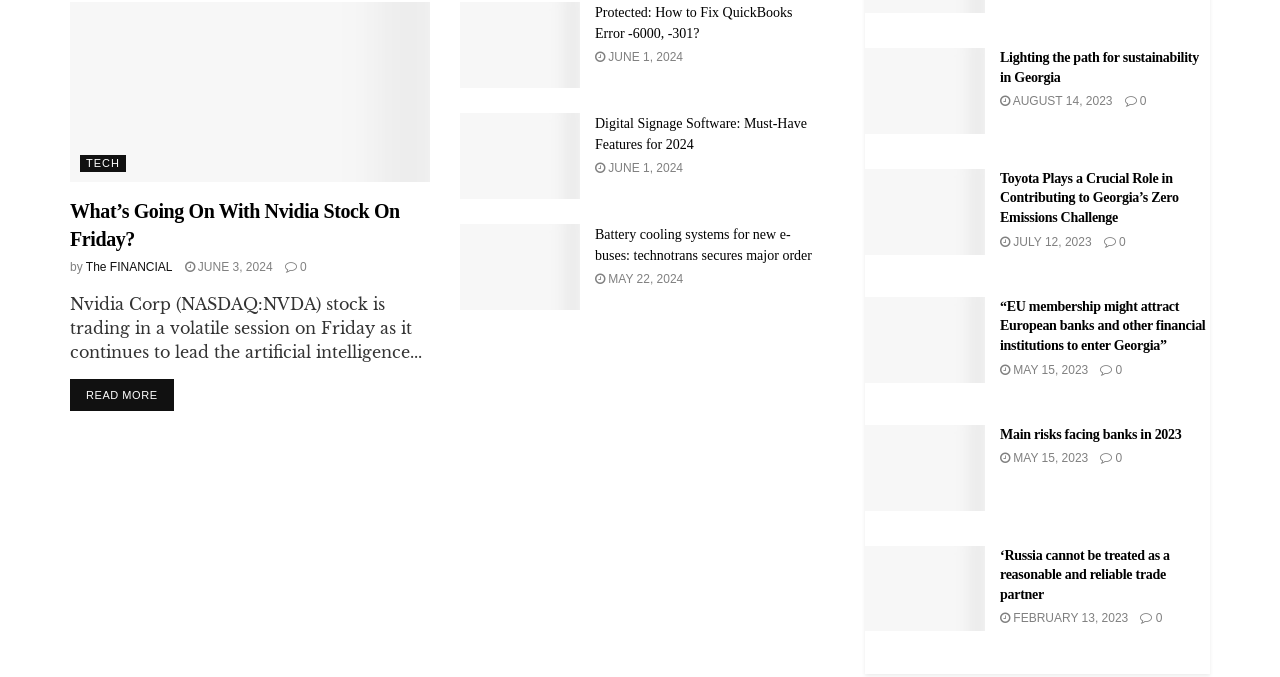Determine the bounding box coordinates for the clickable element required to fulfill the instruction: "Read article about EU membership and financial institutions". Provide the coordinates as four float numbers between 0 and 1, i.e., [left, top, right, bottom].

[0.676, 0.438, 0.77, 0.565]